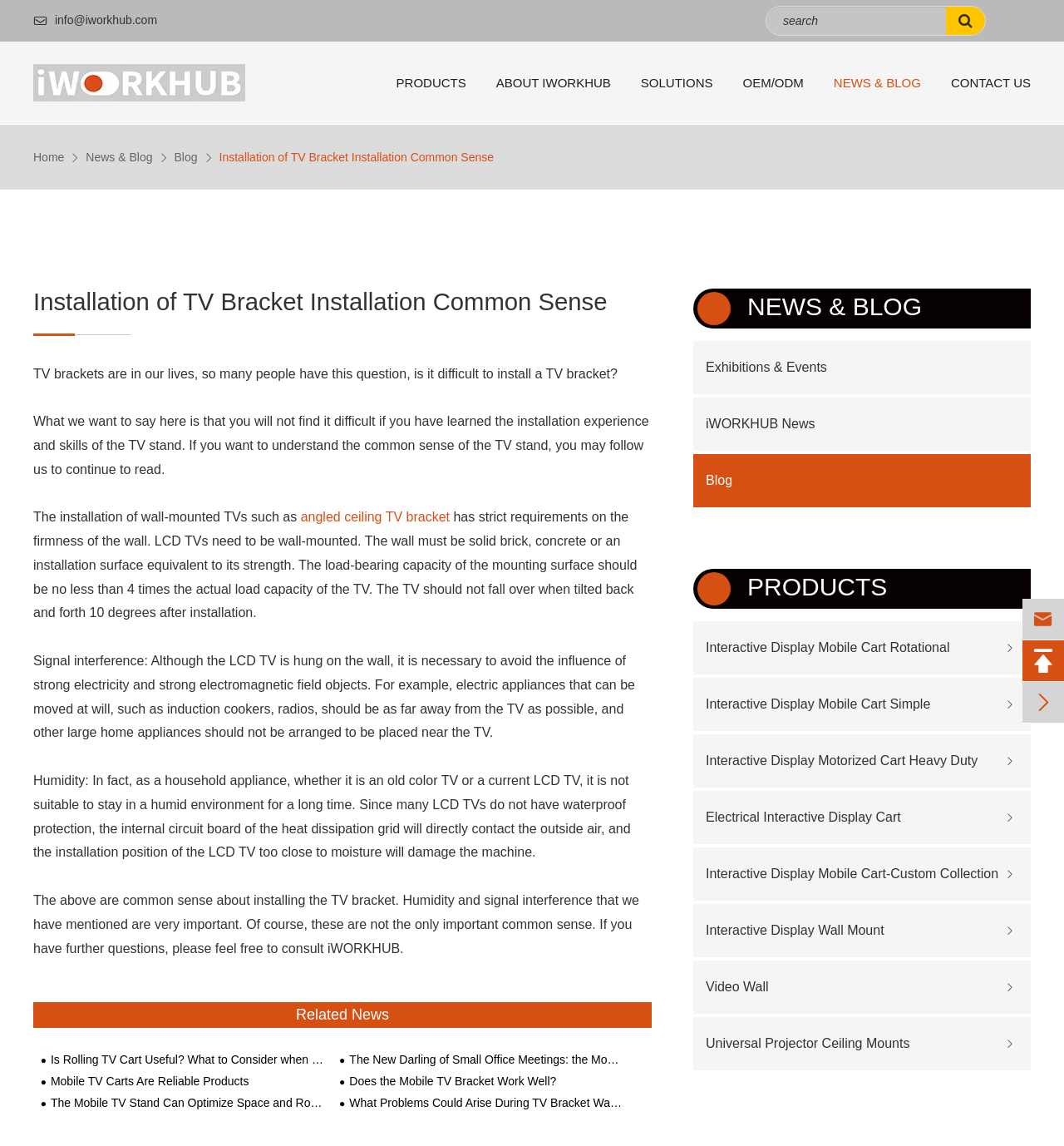Please find the bounding box for the UI component described as follows: "News & Blog".

[0.783, 0.036, 0.866, 0.108]